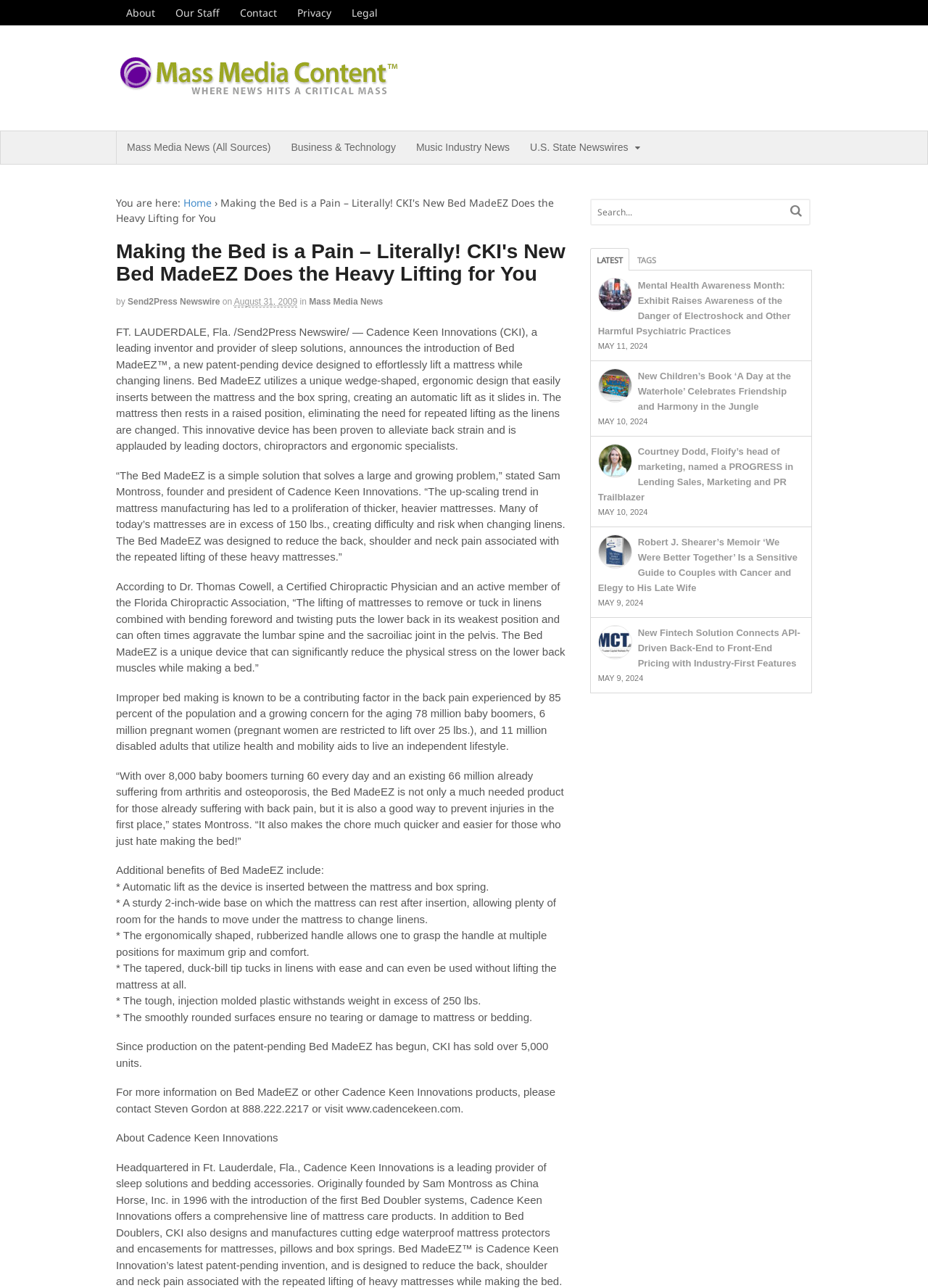Find the bounding box coordinates of the clickable area that will achieve the following instruction: "Visit 'Mass Media News'".

[0.333, 0.231, 0.413, 0.238]